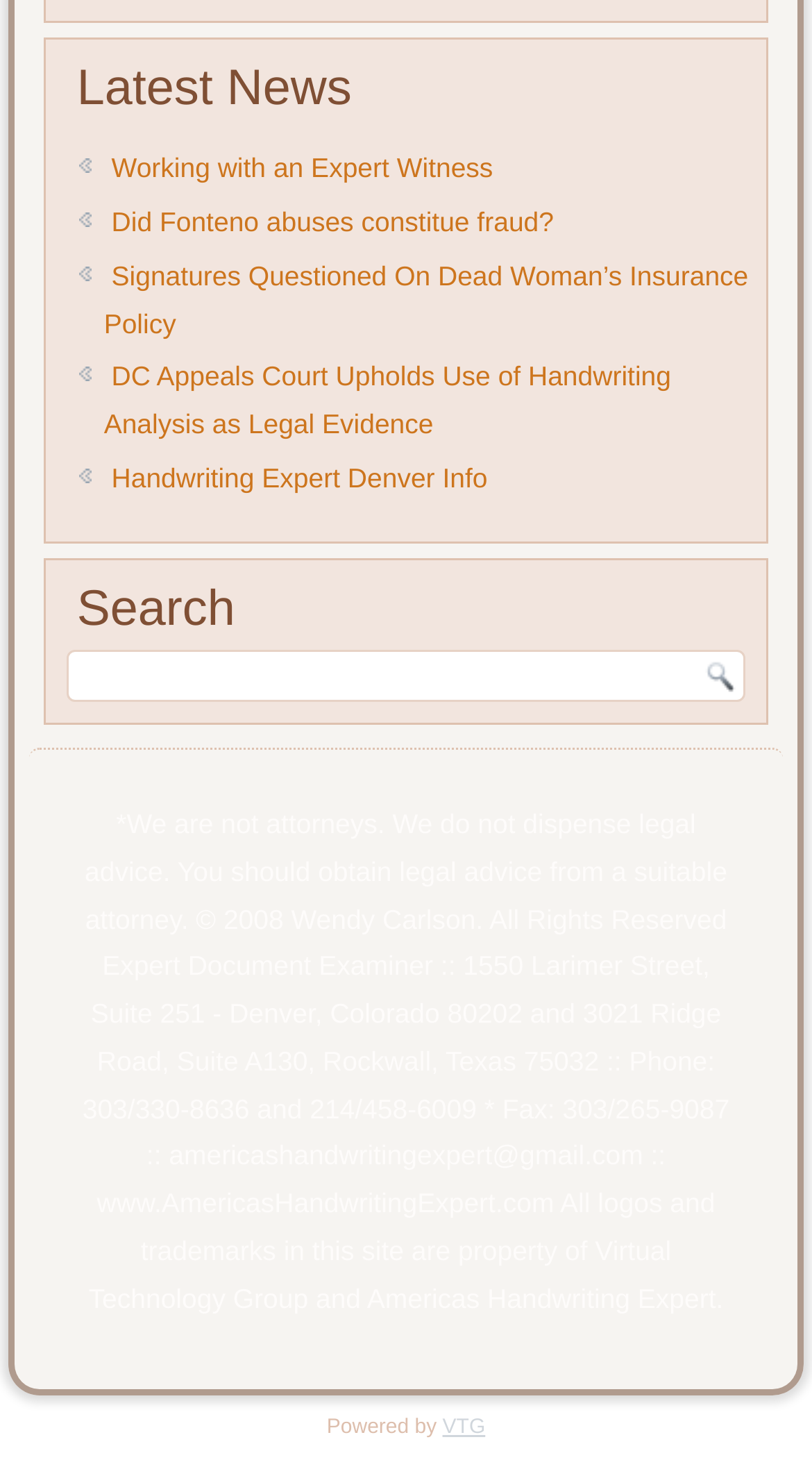What is the purpose of the textbox in the second article?
Refer to the image and provide a detailed answer to the question.

The second article has a static text 'Search' and a textbox, which suggests that the textbox is for searching purposes.